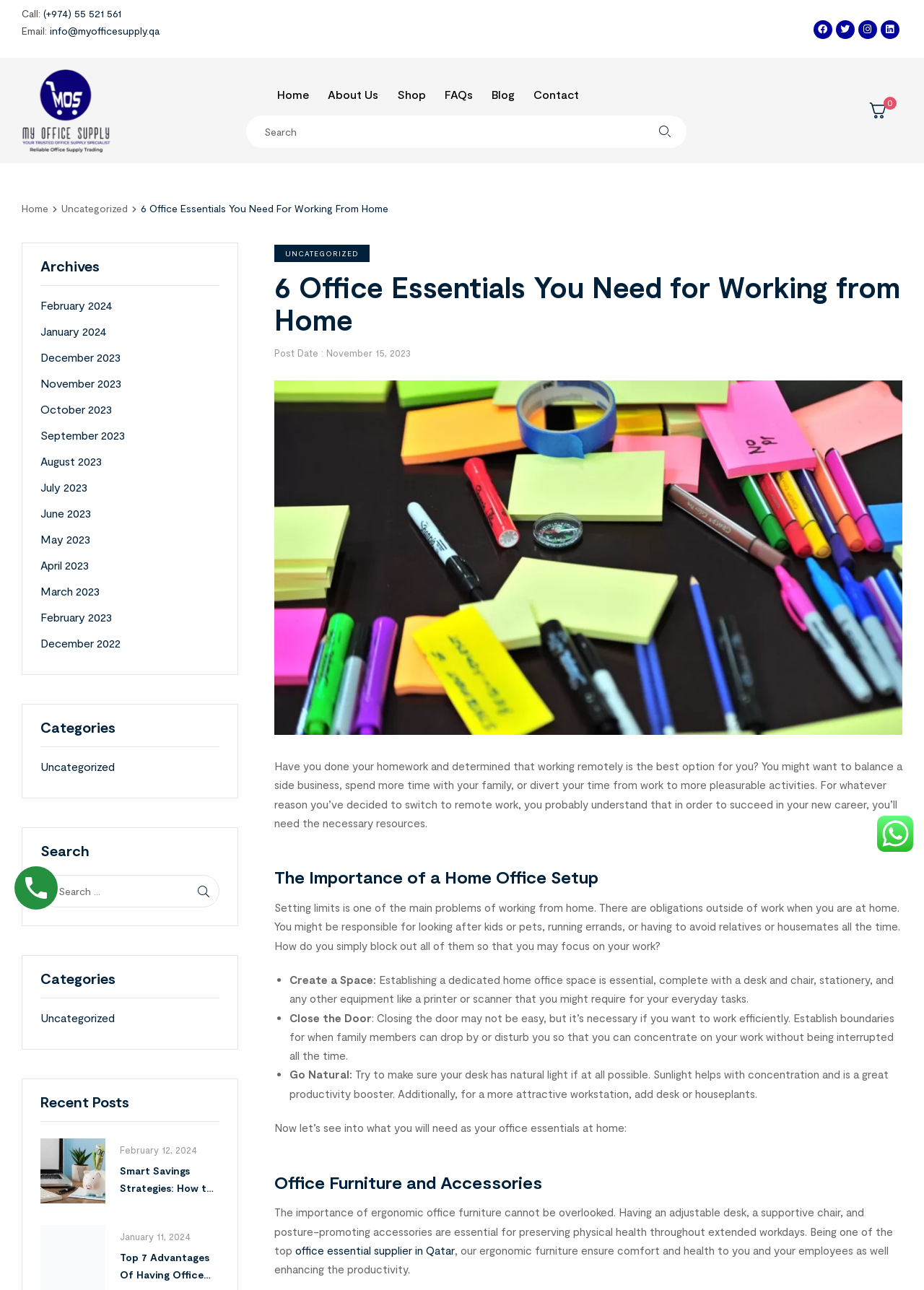What is the title of the blog post?
Based on the visual content, answer with a single word or a brief phrase.

6 Office Essentials You Need for Working from Home